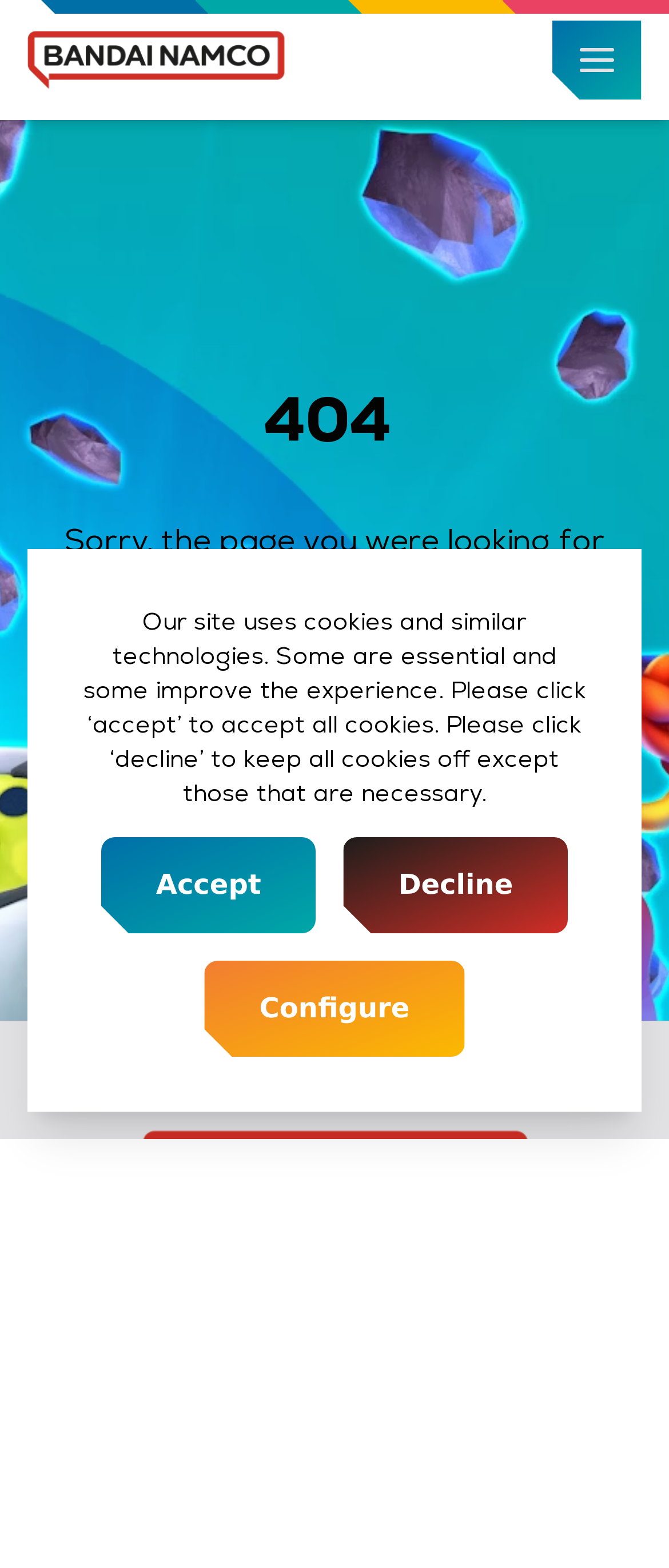Please find the bounding box coordinates for the clickable element needed to perform this instruction: "Click the logo".

[0.042, 0.02, 0.426, 0.057]